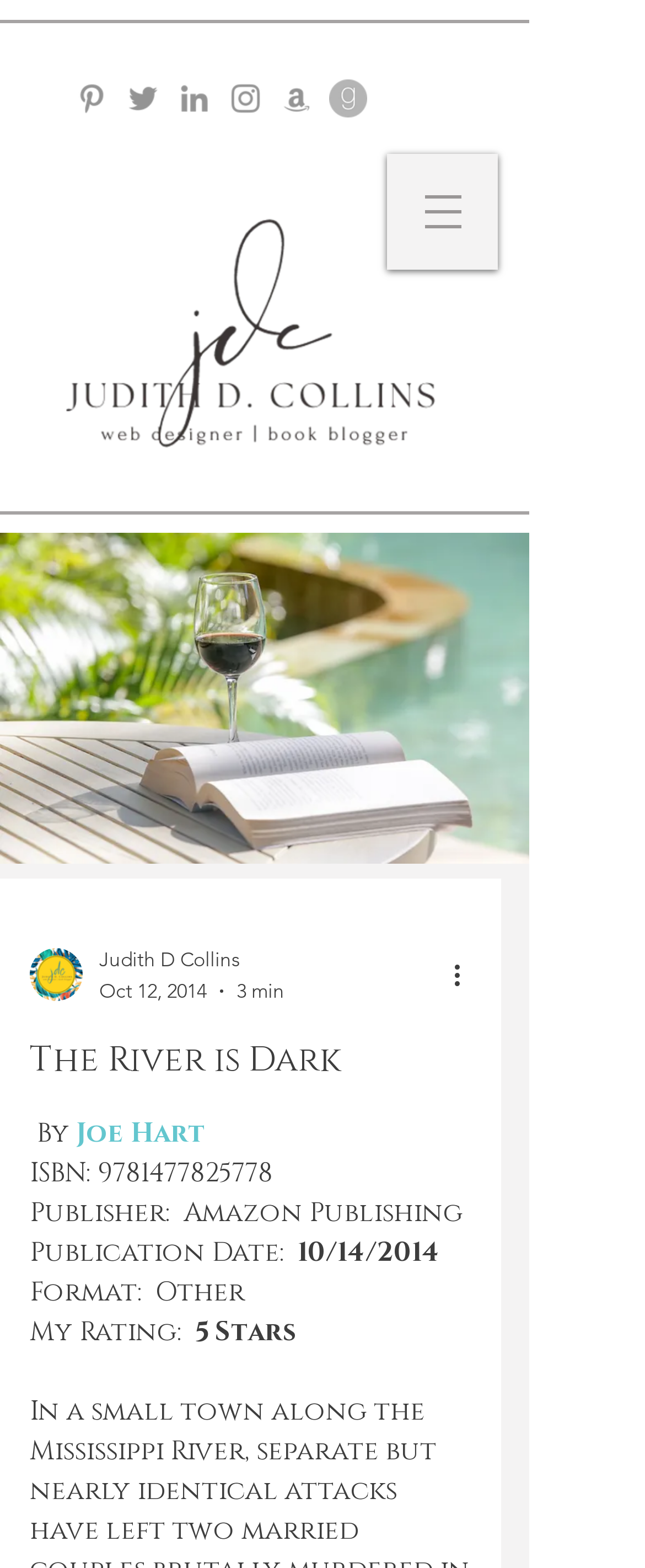Please locate the bounding box coordinates of the element that needs to be clicked to achieve the following instruction: "Visit Pinterest". The coordinates should be four float numbers between 0 and 1, i.e., [left, top, right, bottom].

[0.113, 0.051, 0.172, 0.075]